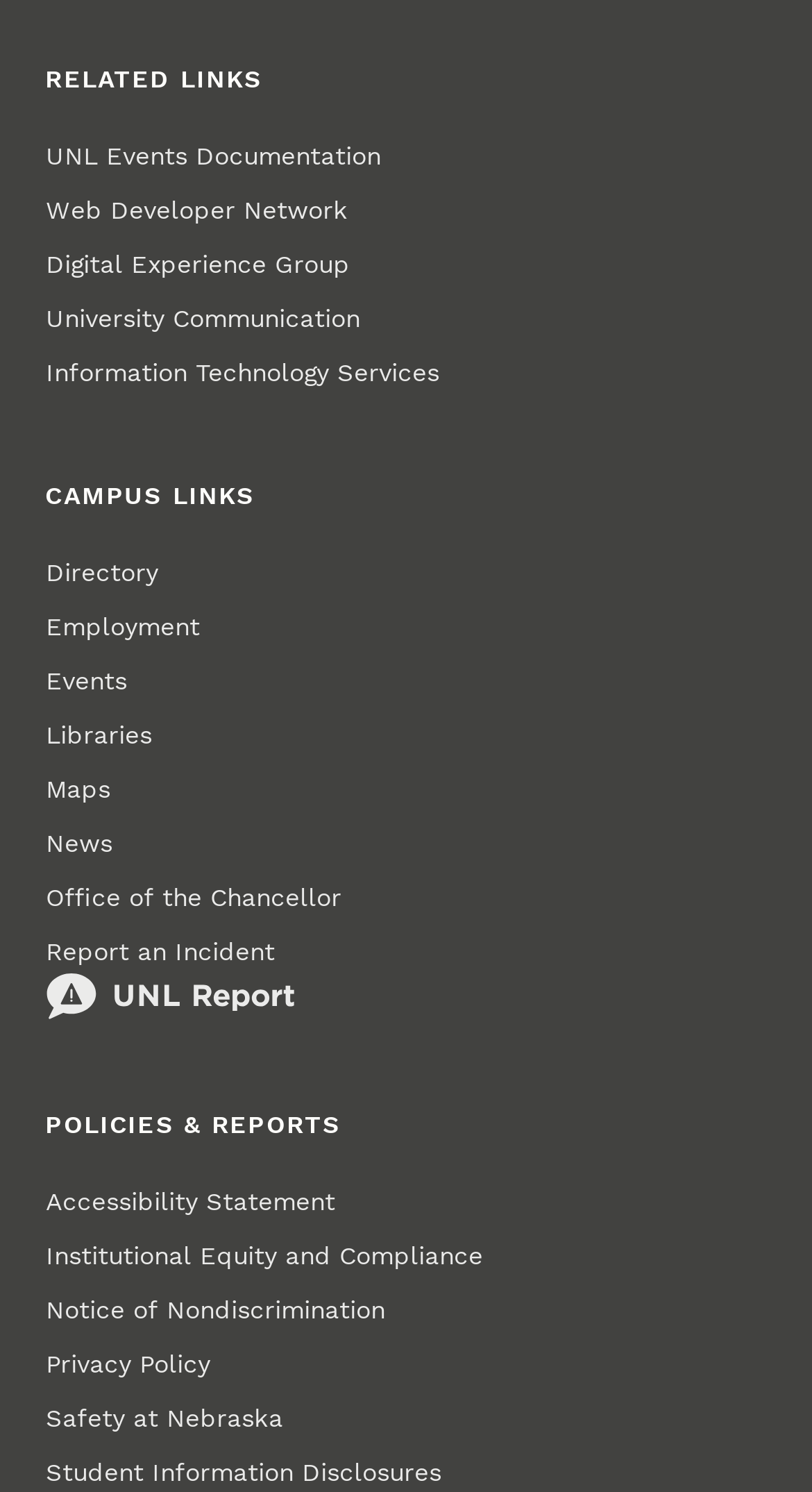Determine the bounding box coordinates for the area that needs to be clicked to fulfill this task: "check Safety at Nebraska". The coordinates must be given as four float numbers between 0 and 1, i.e., [left, top, right, bottom].

[0.056, 0.934, 0.348, 0.97]